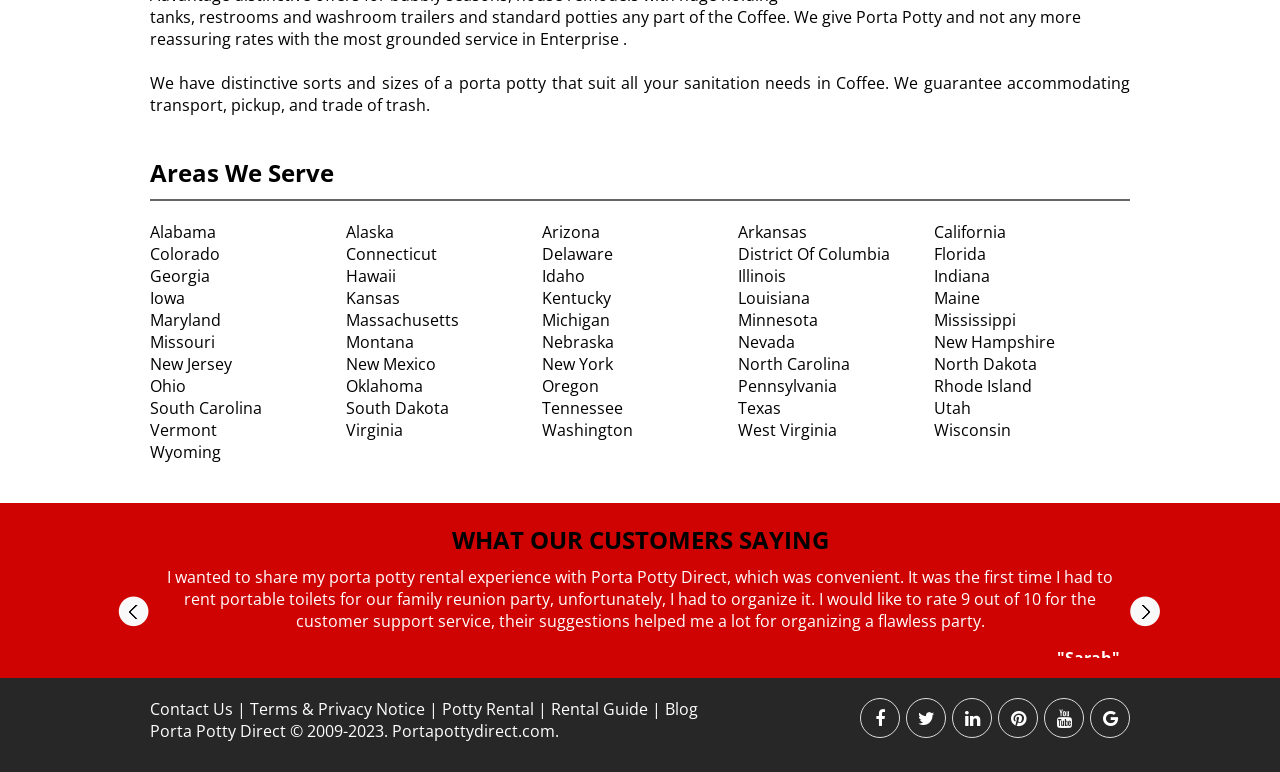Using the webpage screenshot and the element description Terms & Privacy Notice, determine the bounding box coordinates. Specify the coordinates in the format (top-left x, top-left y, bottom-right x, bottom-right y) with values ranging from 0 to 1.

[0.195, 0.904, 0.332, 0.933]